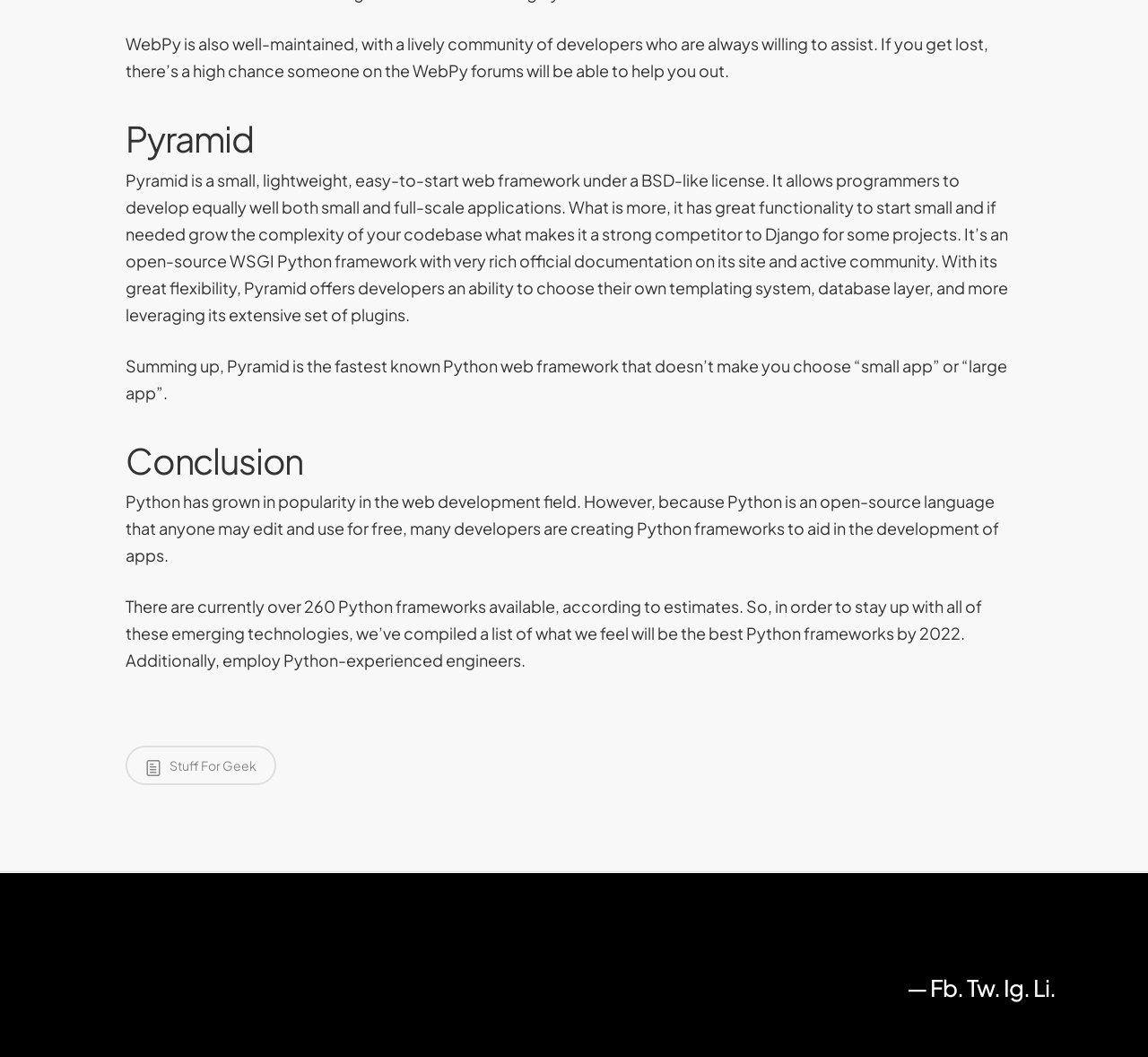What is the purpose of Python frameworks?
Please provide a comprehensive answer based on the visual information in the image.

According to the webpage, Python frameworks are created to aid in the development of apps, and there are over 260 Python frameworks available.